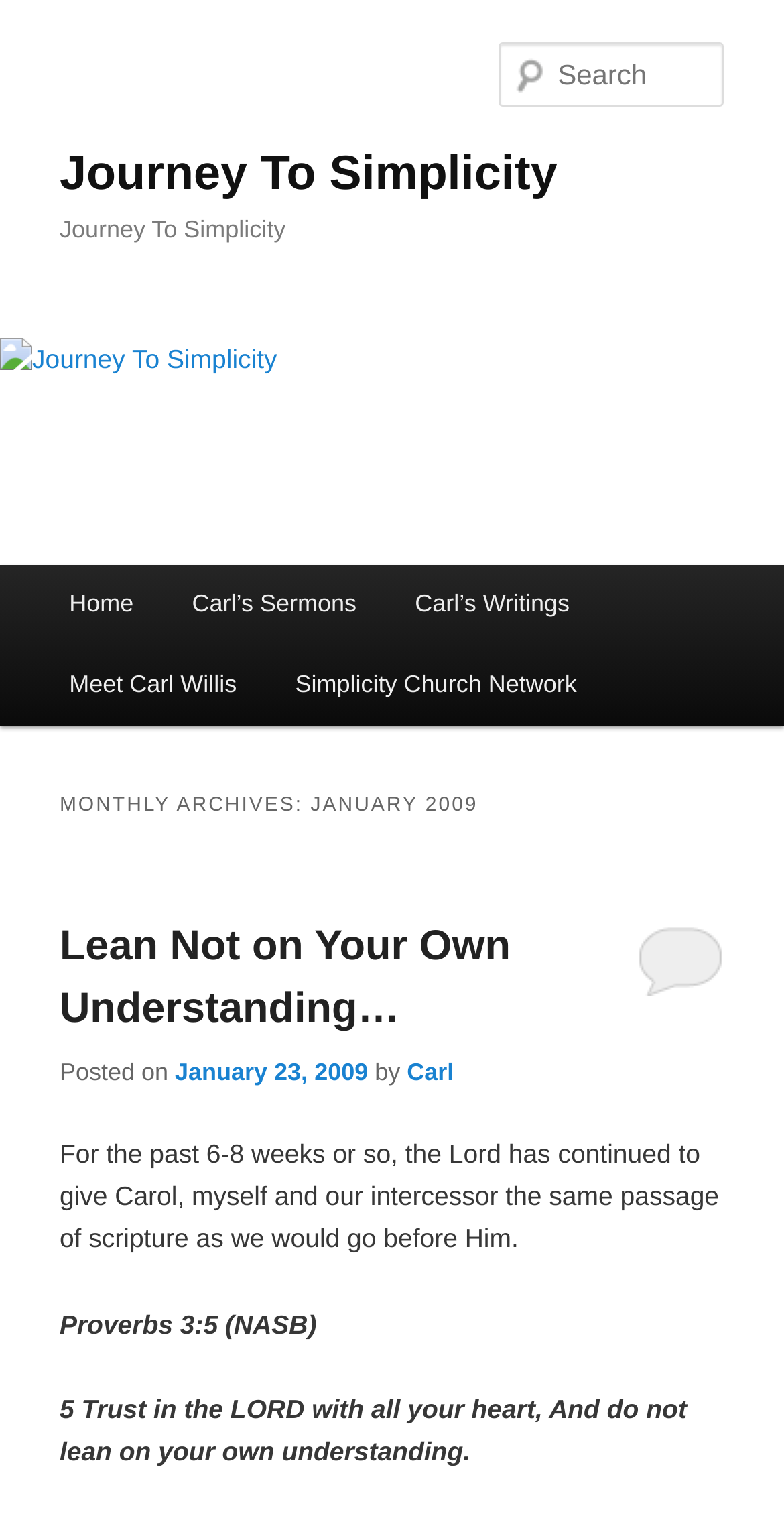Respond to the question with just a single word or phrase: 
What is the date of the latest article?

January 23, 2009